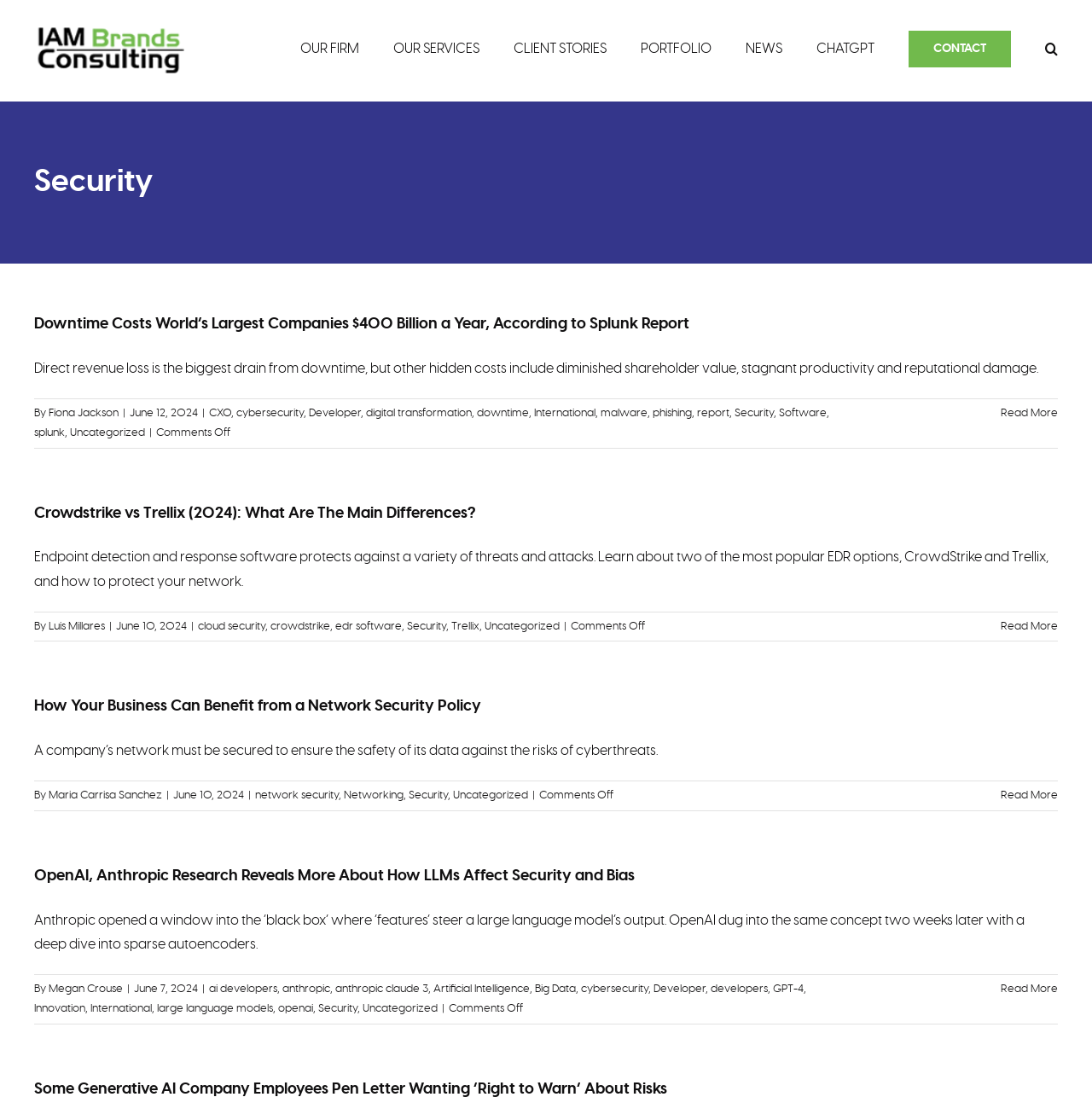Specify the bounding box coordinates of the area to click in order to follow the given instruction: "Read more on Downtime Costs World’s Largest Companies $400 Billion a Year, According to Splunk Report."

[0.916, 0.371, 0.969, 0.382]